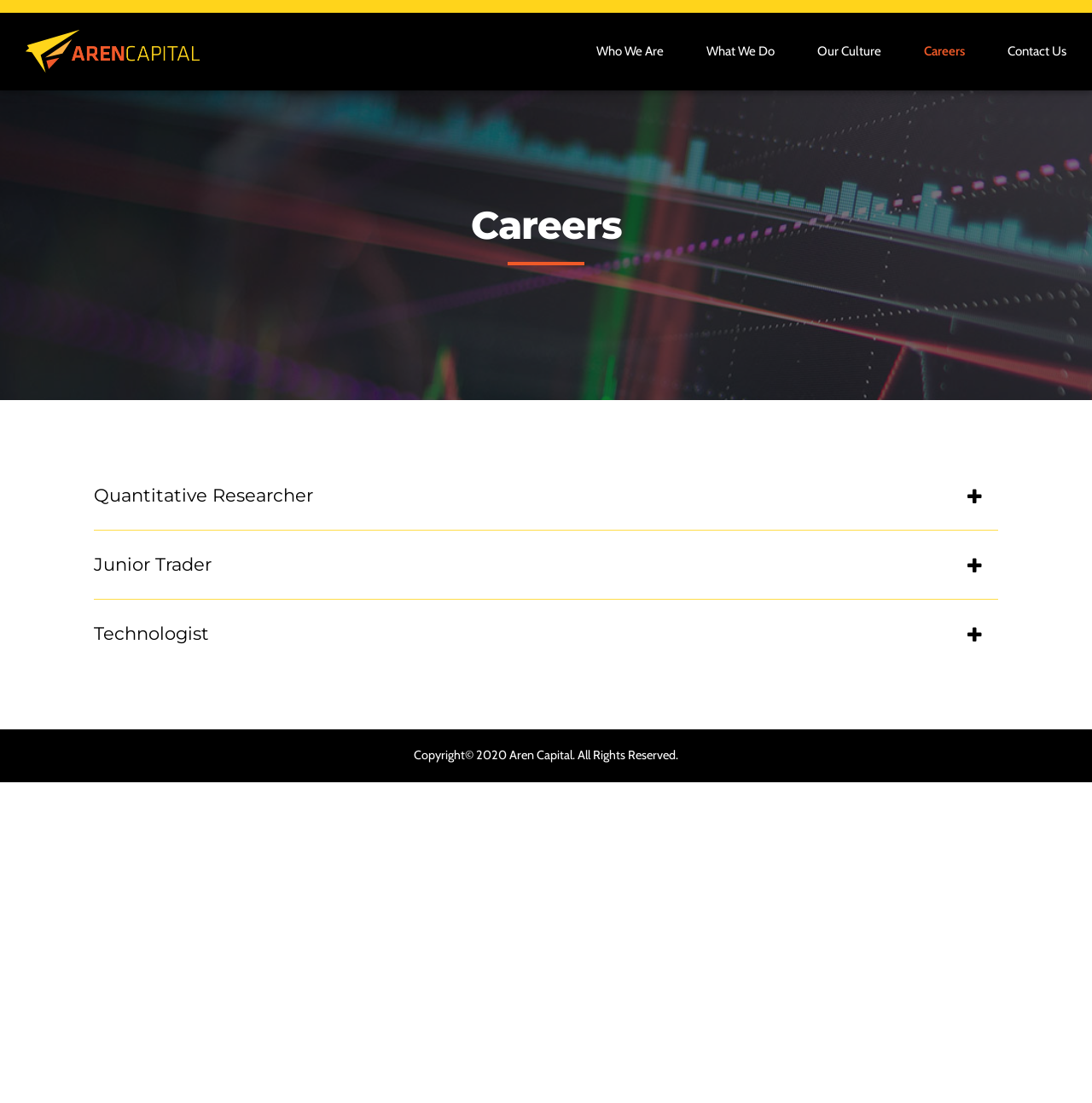Locate the bounding box of the UI element described by: "Careers" in the given webpage screenshot.

[0.846, 0.027, 0.884, 0.066]